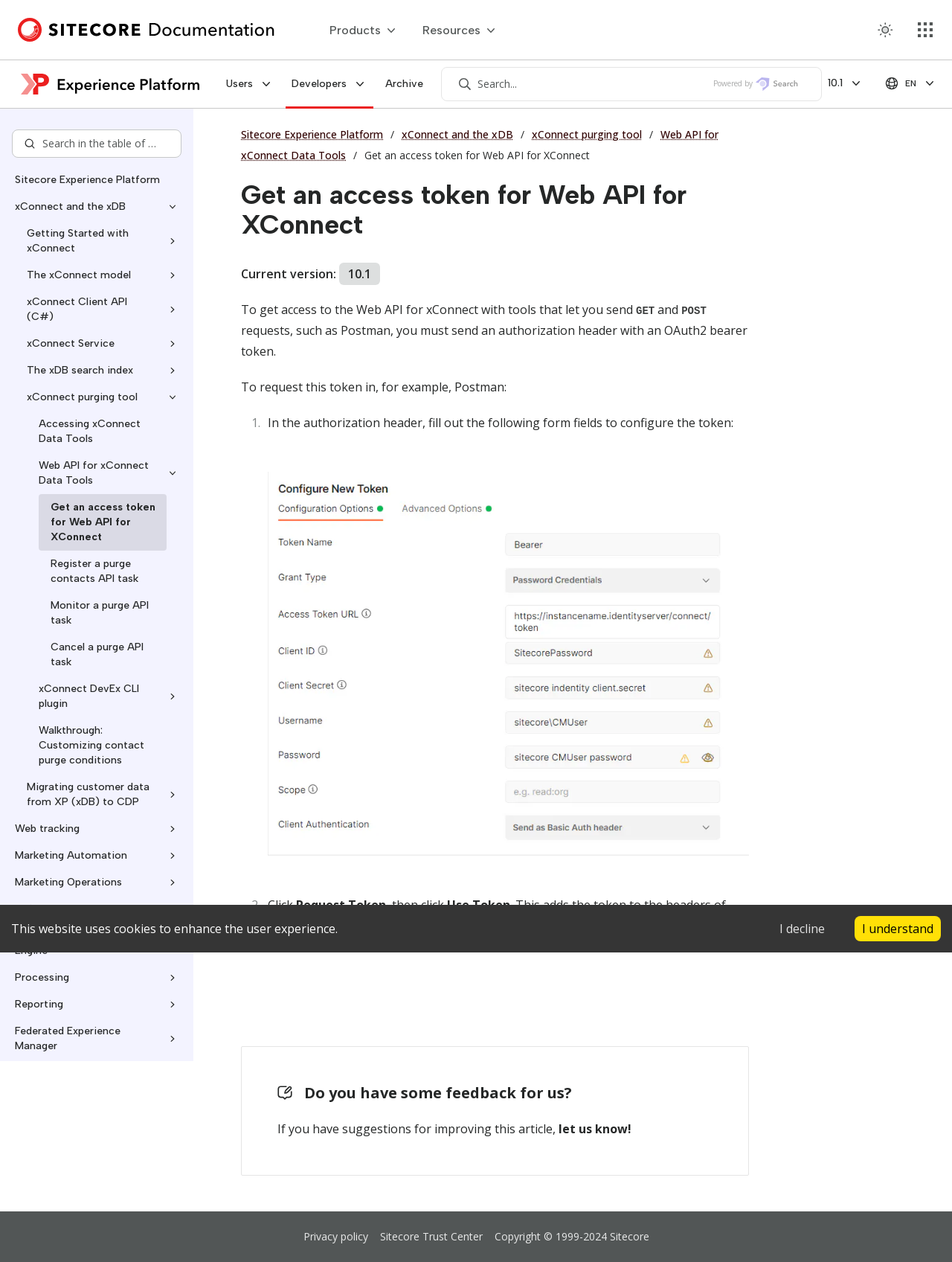Identify the bounding box coordinates of the part that should be clicked to carry out this instruction: "Click on the XP logo".

[0.022, 0.059, 0.209, 0.072]